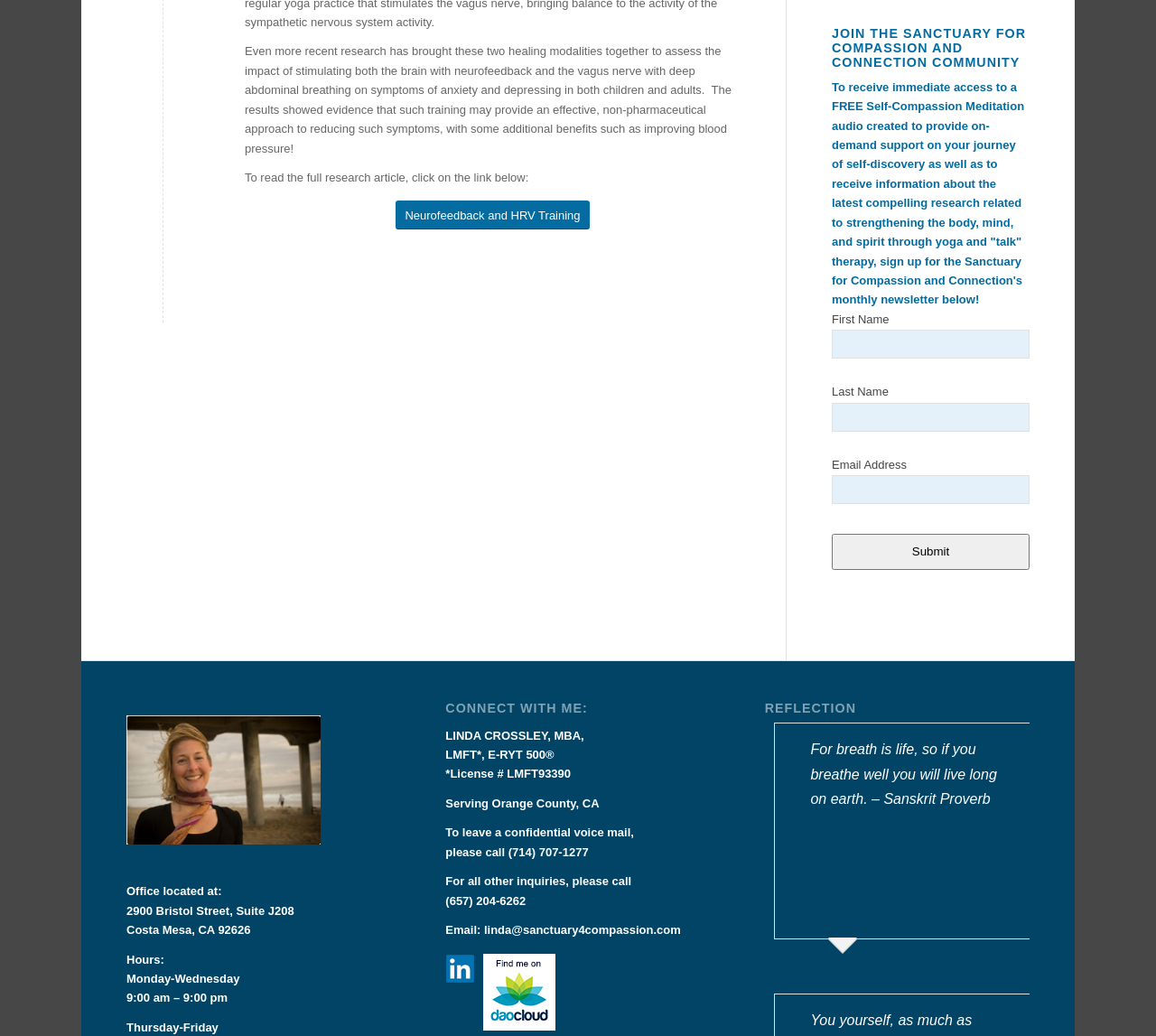Using the format (top-left x, top-left y, bottom-right x, bottom-right y), provide the bounding box coordinates for the described UI element. All values should be floating point numbers between 0 and 1: Submit

[0.72, 0.515, 0.891, 0.55]